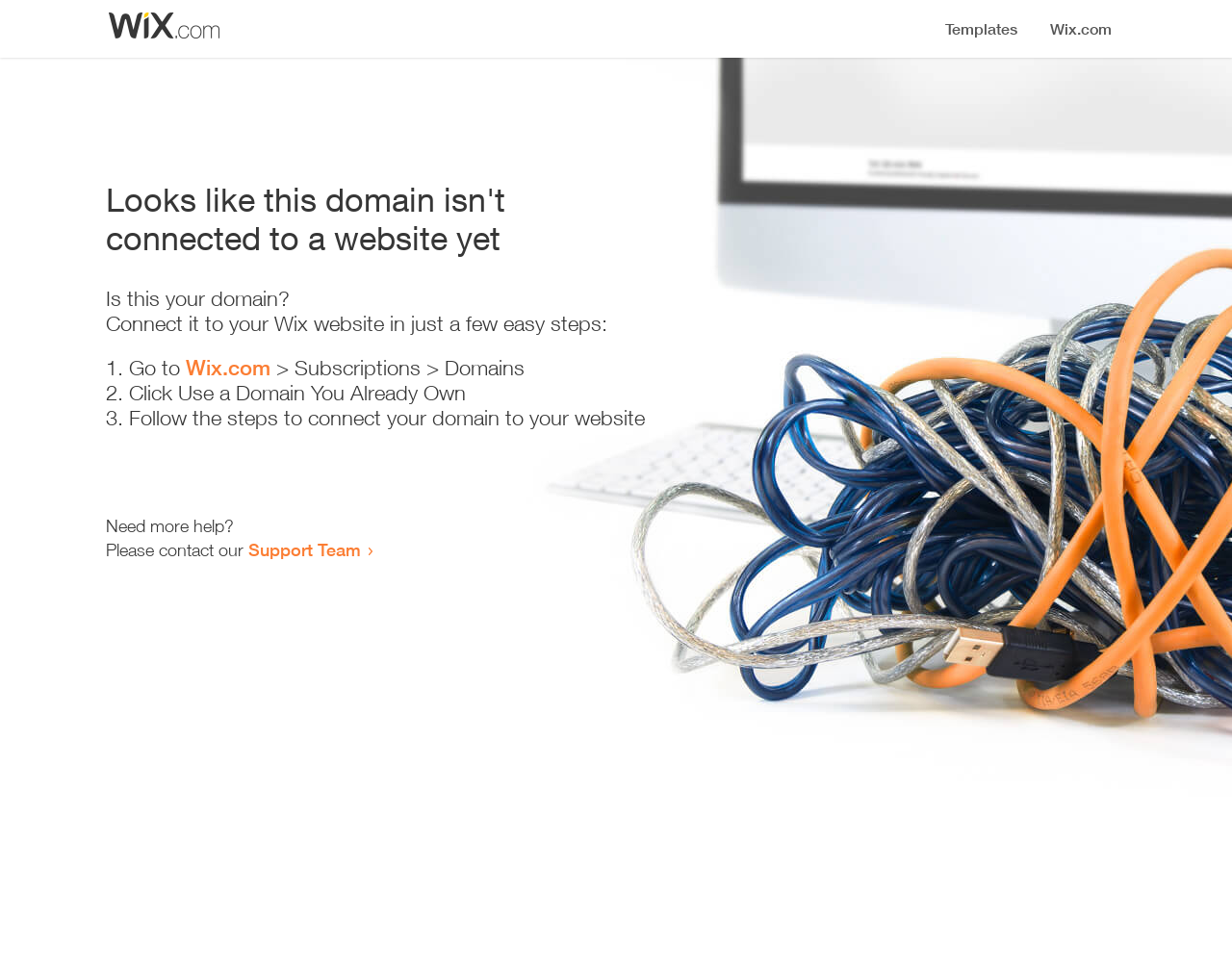Elaborate on the different components and information displayed on the webpage.

The webpage appears to be an error page, indicating that a domain is not connected to a website yet. At the top, there is a small image, likely a logo or icon. Below the image, a prominent heading reads "Looks like this domain isn't connected to a website yet". 

Underneath the heading, there is a series of instructions to connect the domain to a Wix website. The instructions are divided into three steps, each marked with a numbered list marker (1., 2., and 3.). The first step involves going to Wix.com, specifically the Subscriptions and Domains section. The second step is to click "Use a Domain You Already Own", and the third step is to follow the instructions to connect the domain to the website. 

At the bottom of the page, there is a section offering additional help, with a message "Need more help?" followed by an invitation to contact the Support Team, which is a clickable link.